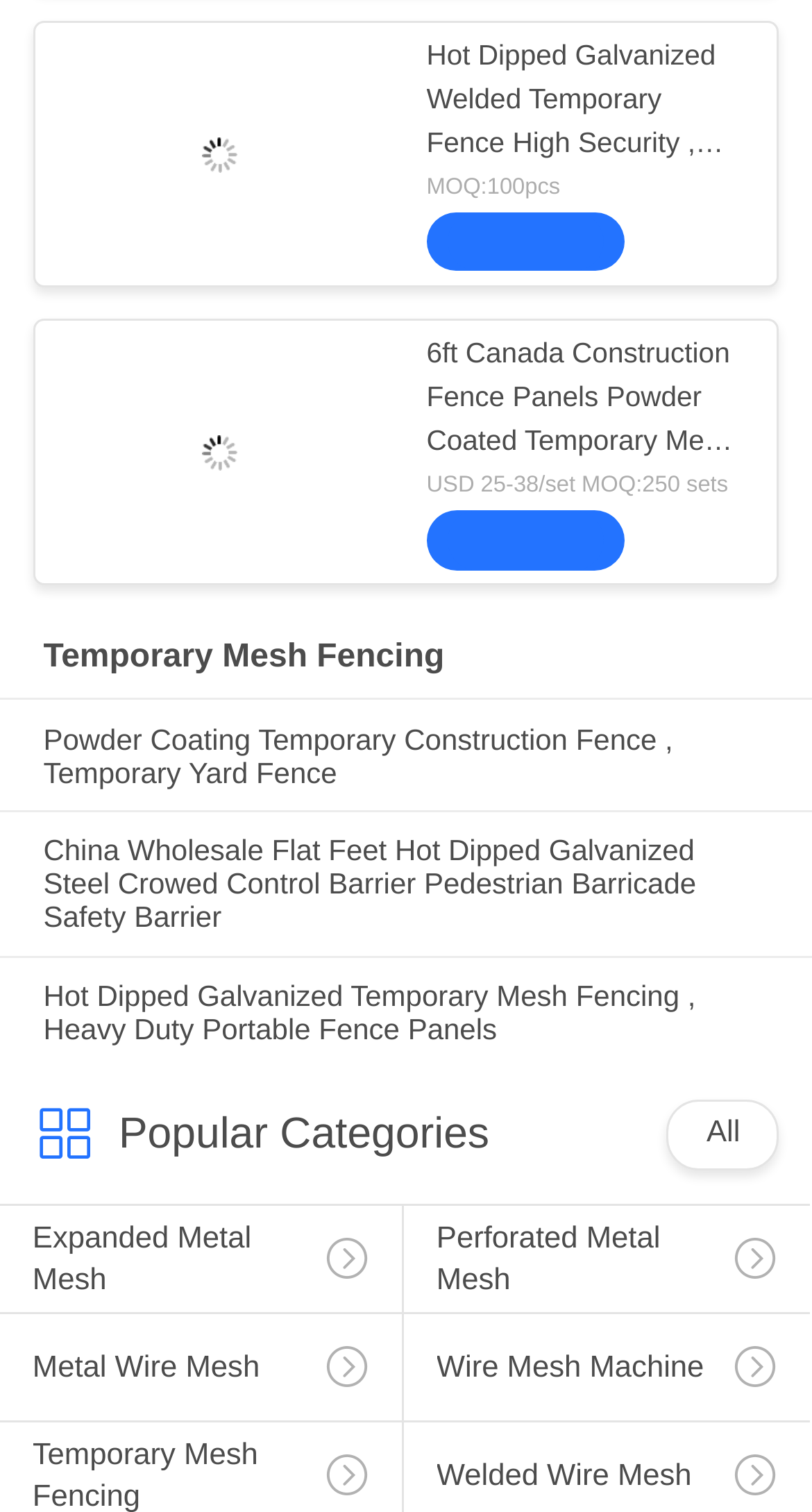What is the minimum order quantity for the top product?
Please use the image to deliver a detailed and complete answer.

The webpage contains a StaticText element with the text 'MOQ:100pcs' near the top image. Therefore, the minimum order quantity for the top product is 100 pieces.